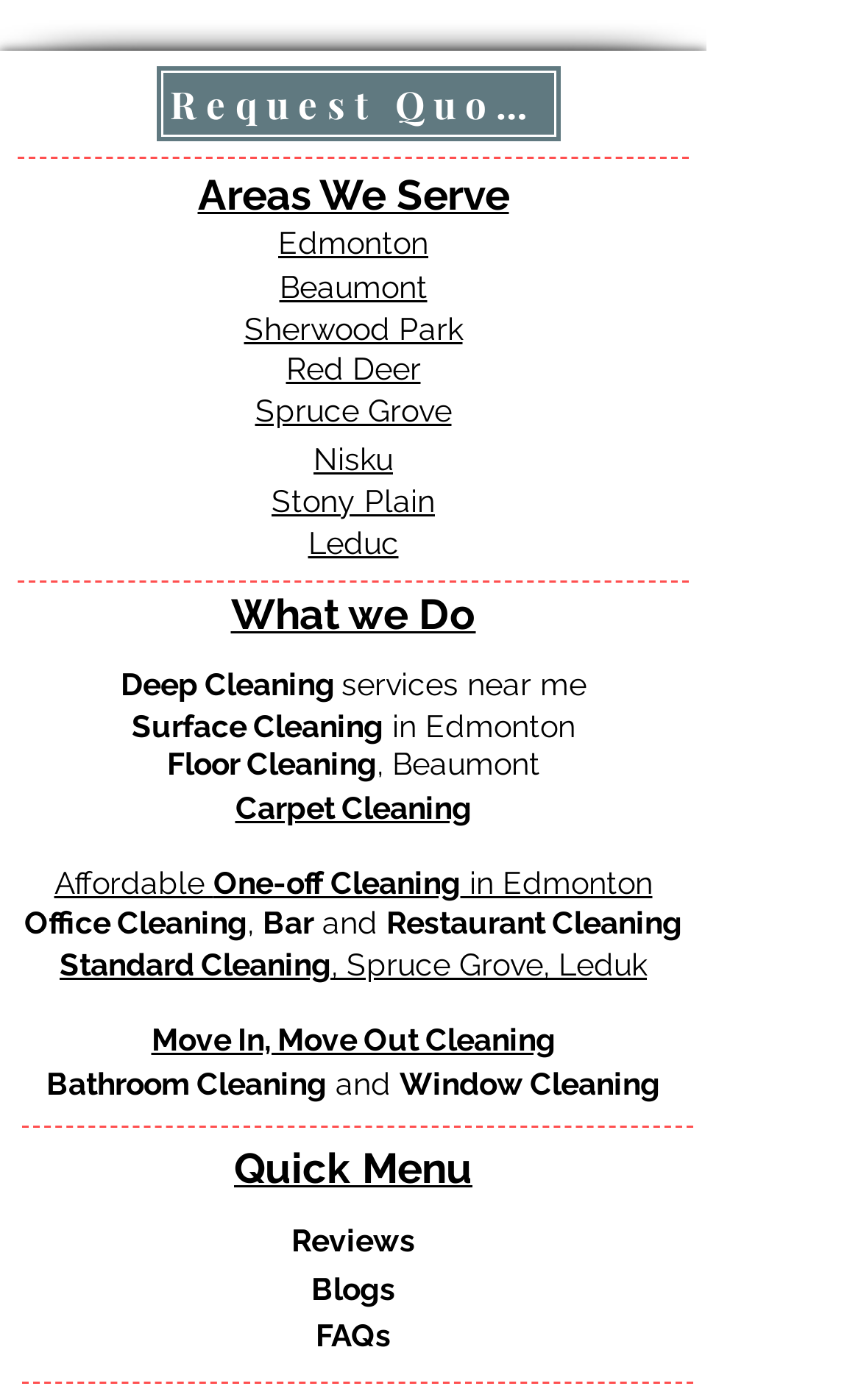Locate the bounding box coordinates of the clickable area to execute the instruction: "View recent changes". Provide the coordinates as four float numbers between 0 and 1, represented as [left, top, right, bottom].

None